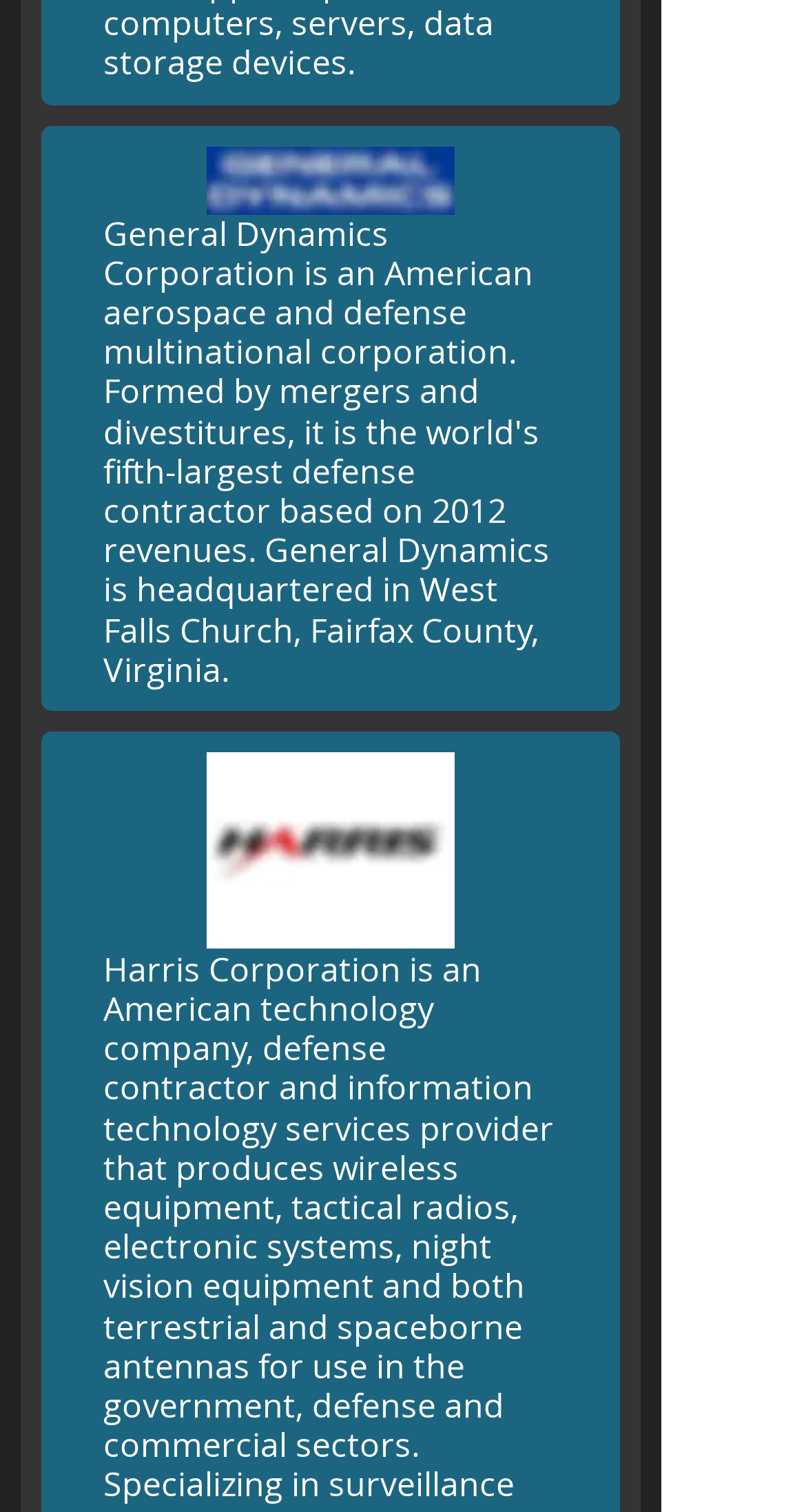What is General Dynamics Corporation's ranking in defense contractors based on 2012 revenues?
Please provide a detailed and comprehensive answer to the question.

I obtained this answer by reading the heading that describes General Dynamics Corporation as the world's fifth-largest defense contractor based on 2012 revenues. This information provides insight into the company's standing in the industry.